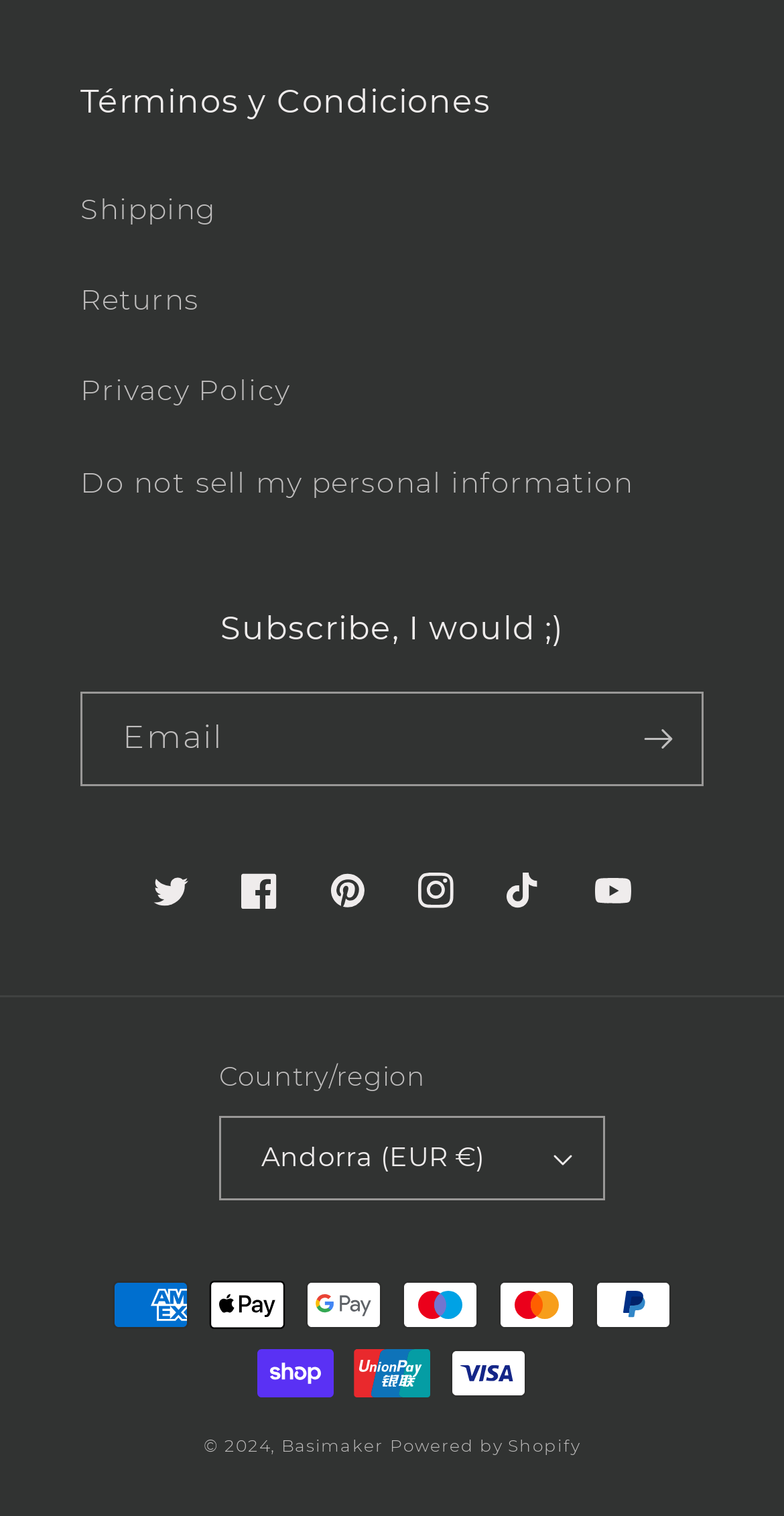Identify the bounding box coordinates of the part that should be clicked to carry out this instruction: "Select Andorra as the country/region".

[0.279, 0.736, 0.772, 0.792]